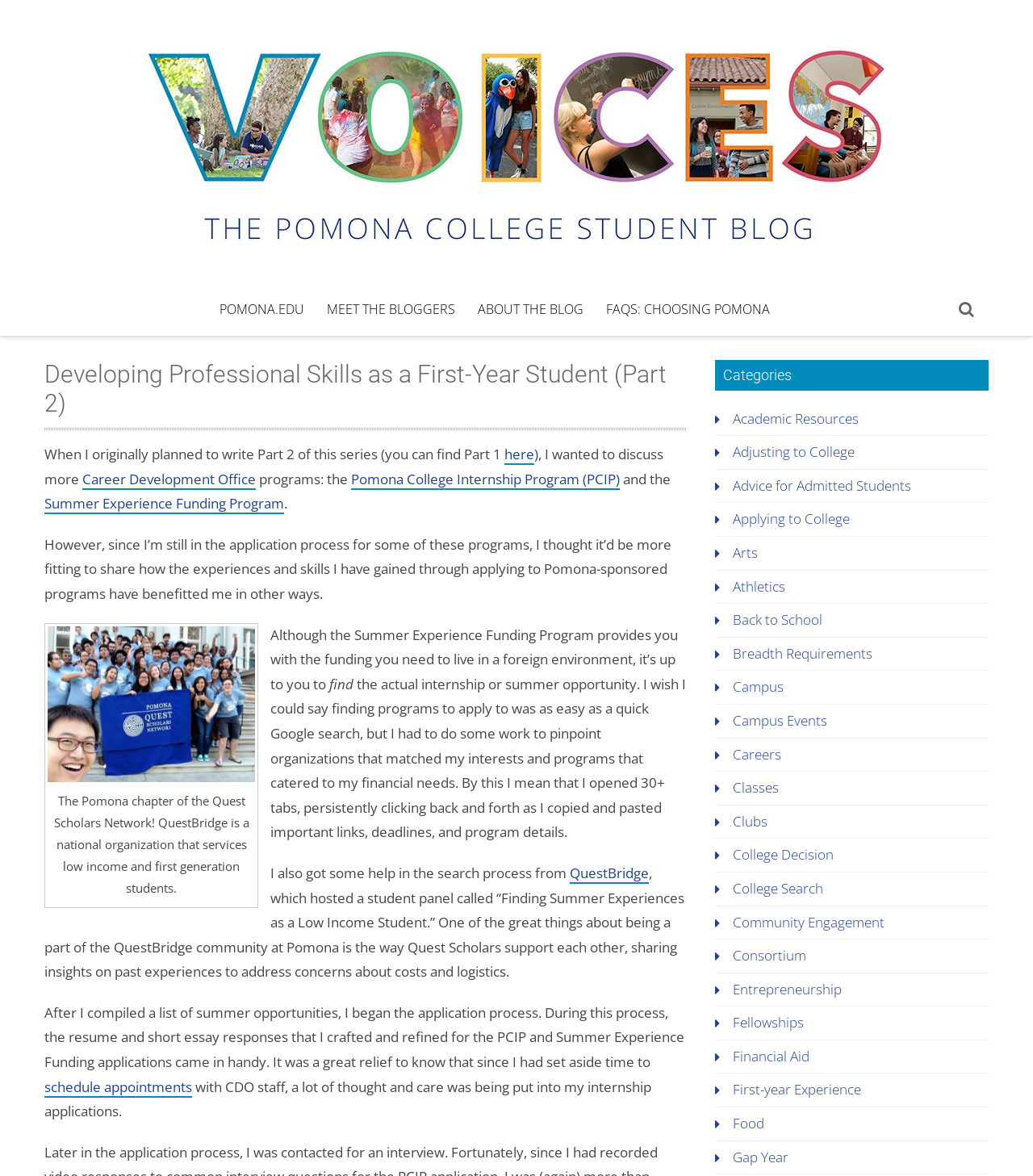Please specify the bounding box coordinates of the clickable region necessary for completing the following instruction: "visit the 'Pomona College Internship Program (PCIP)' page". The coordinates must consist of four float numbers between 0 and 1, i.e., [left, top, right, bottom].

[0.34, 0.399, 0.6, 0.416]